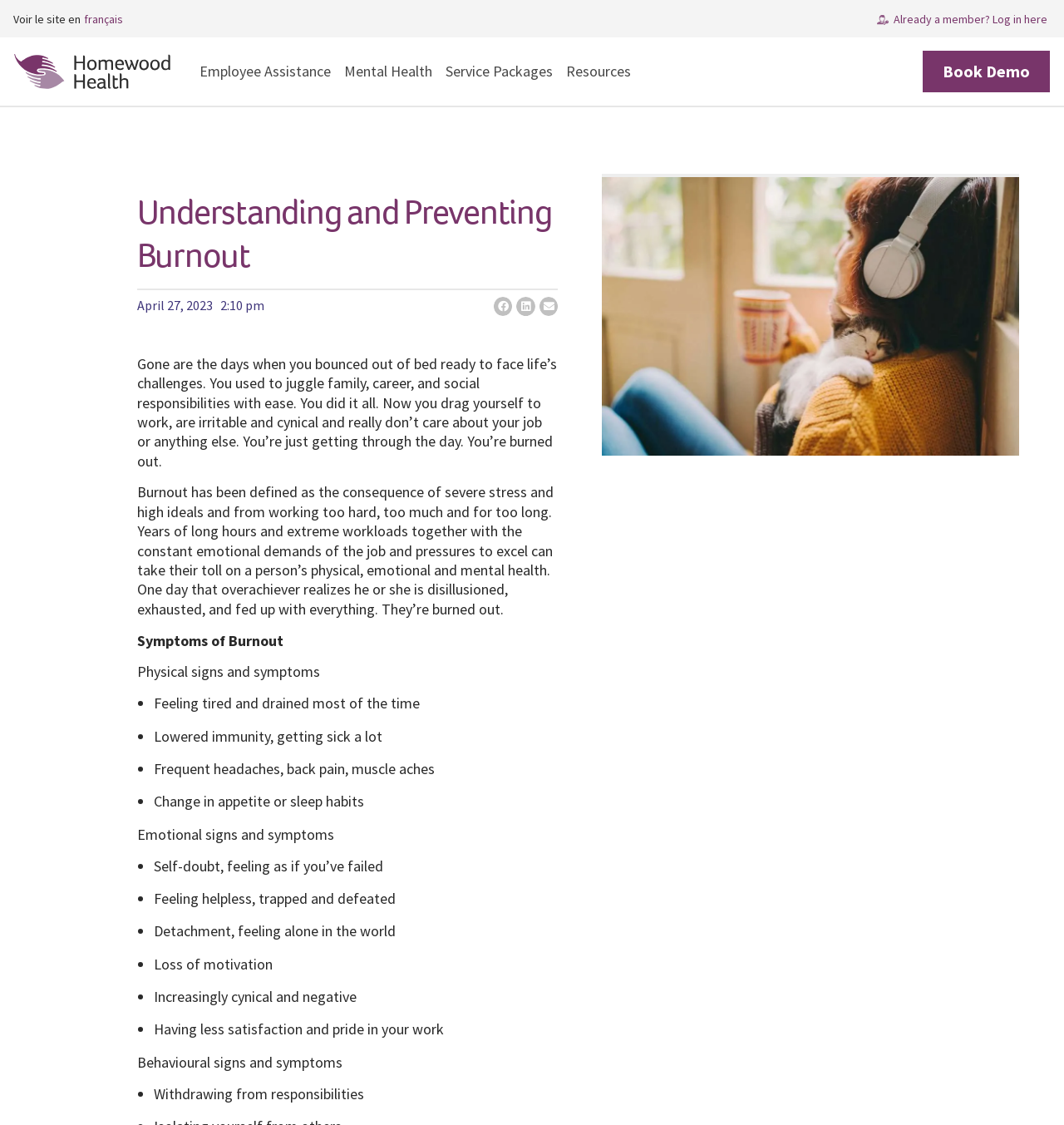Answer succinctly with a single word or phrase:
What is the name of the organization behind this webpage?

Homewood Health